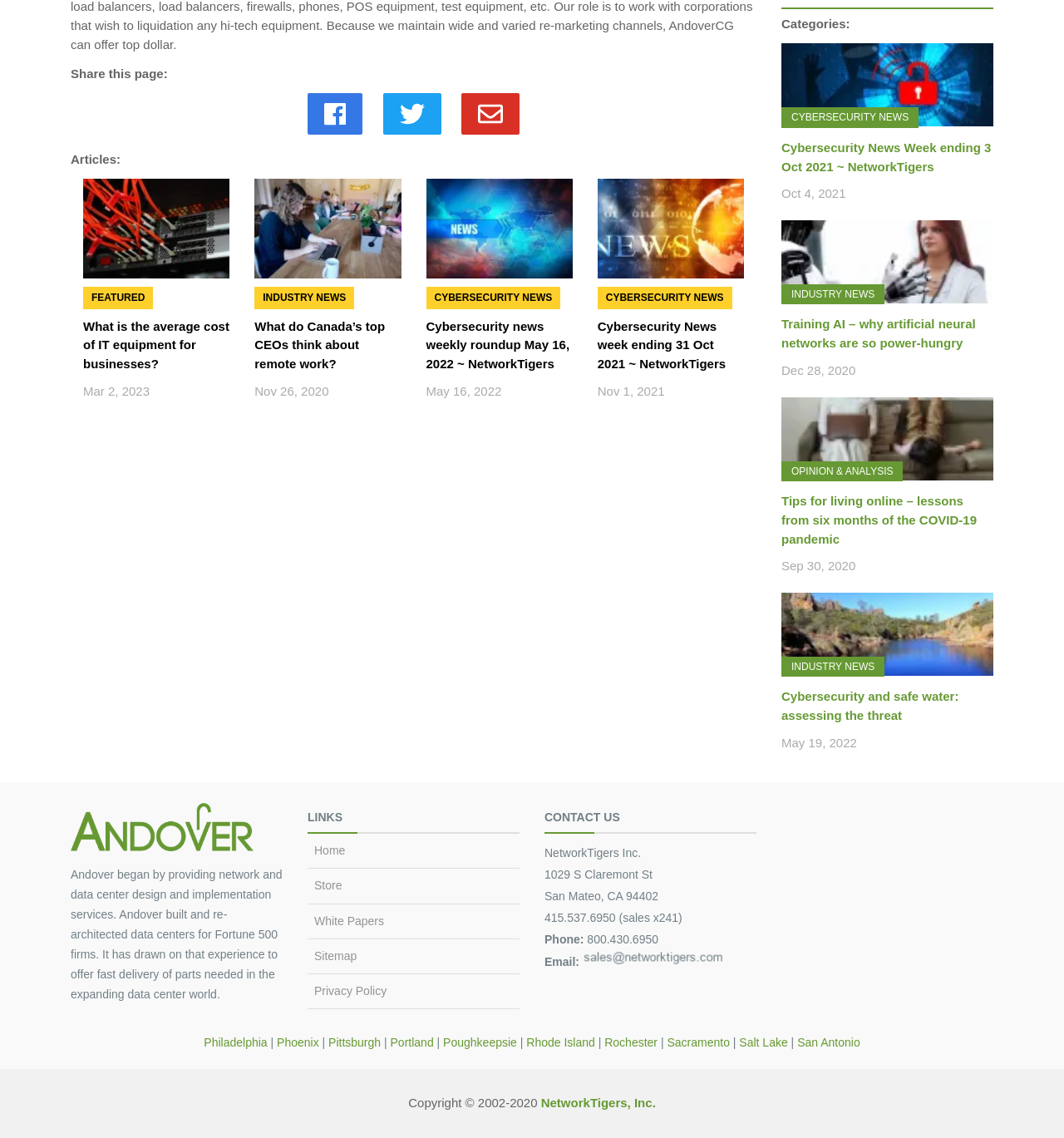Please answer the following query using a single word or phrase: 
What type of content is available in the 'Articles' section?

News and featured articles